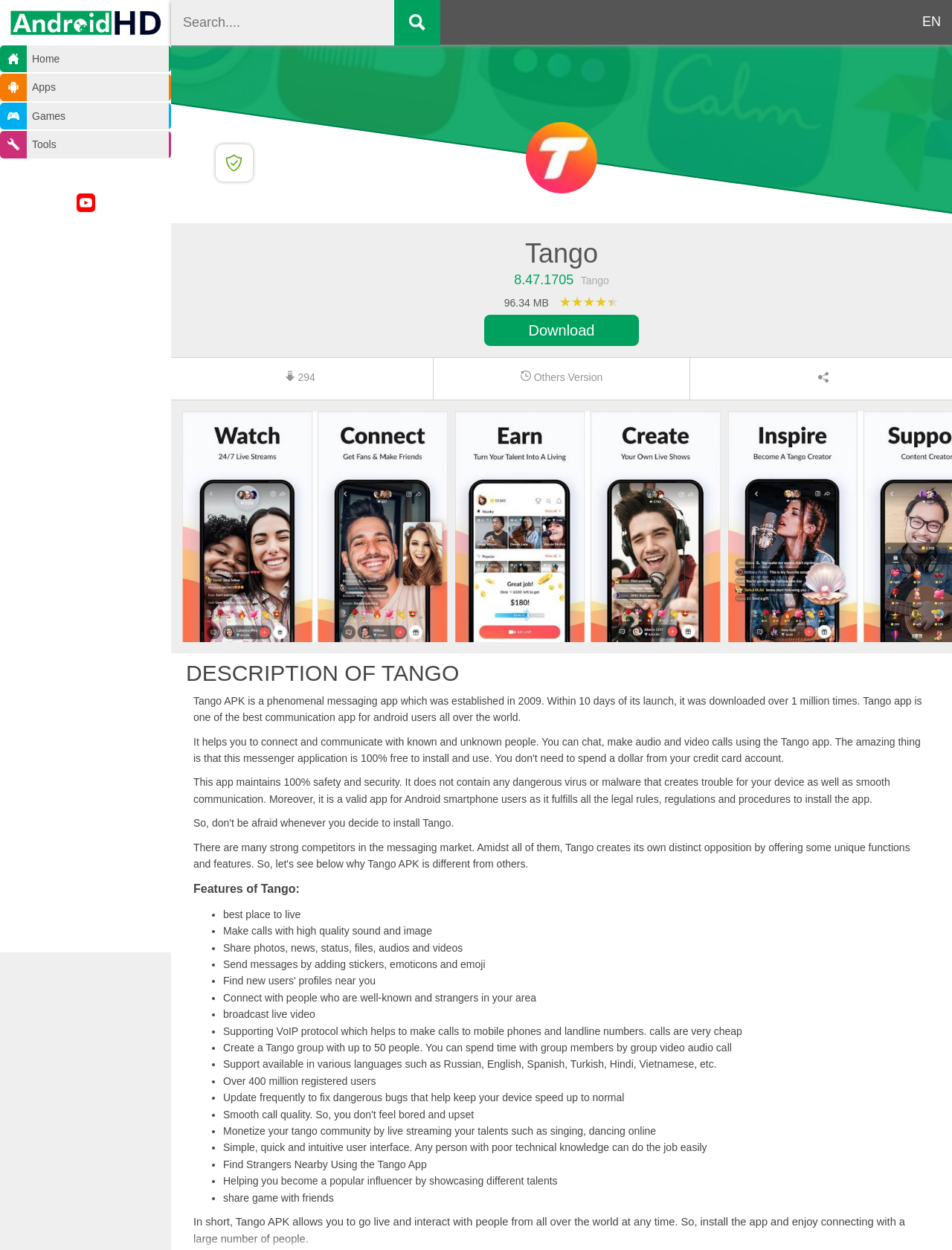Please identify the bounding box coordinates of the clickable element to fulfill the following instruction: "Watch a video on Youtube". The coordinates should be four float numbers between 0 and 1, i.e., [left, top, right, bottom].

[0.075, 0.15, 0.105, 0.177]